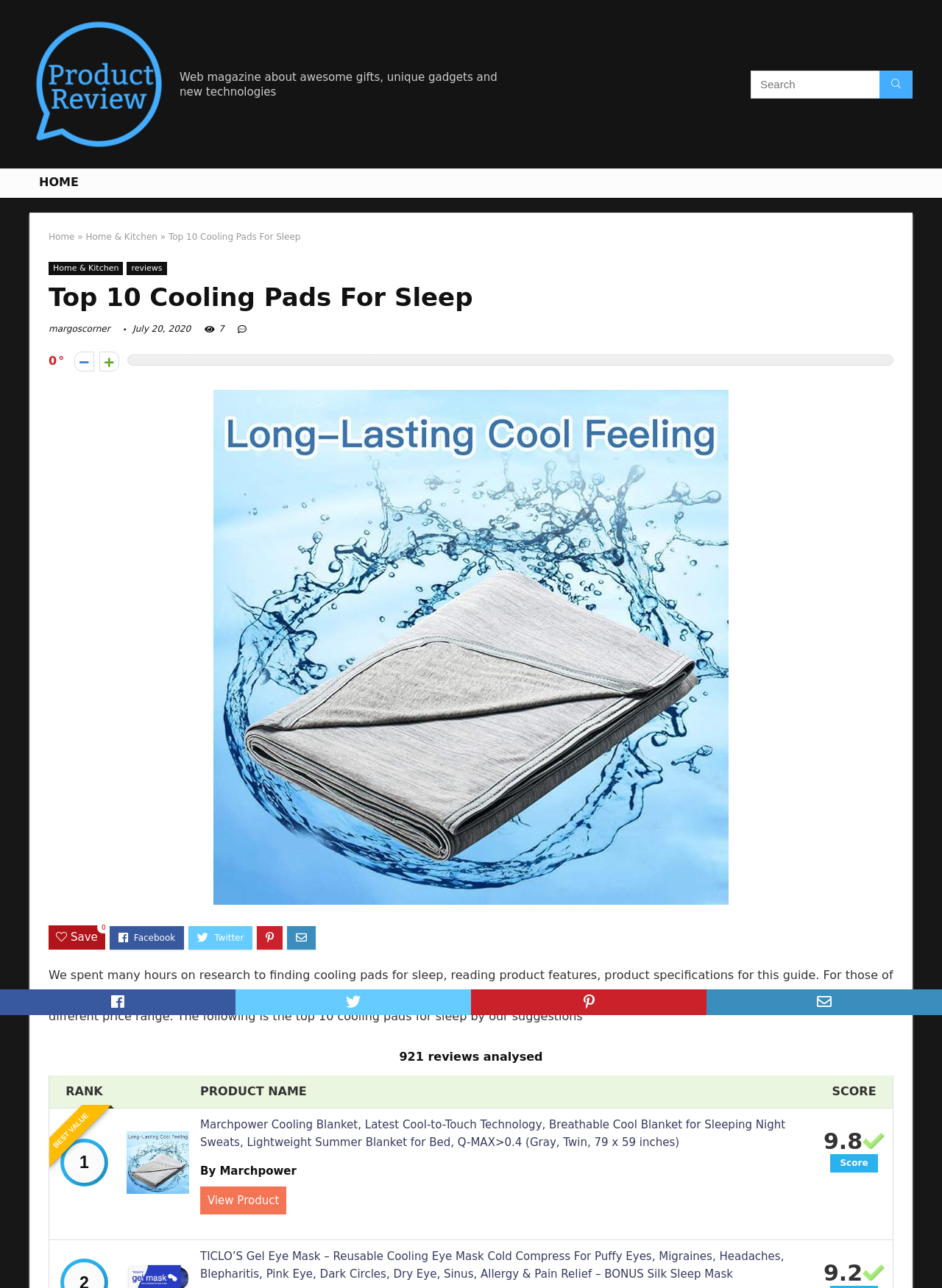What is the date of the article?
Look at the screenshot and give a one-word or phrase answer.

July 20, 2020